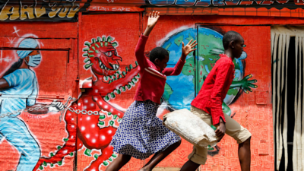What is depicted on the mural?
Identify the answer in the screenshot and reply with a single word or phrase.

Dragon and Earth